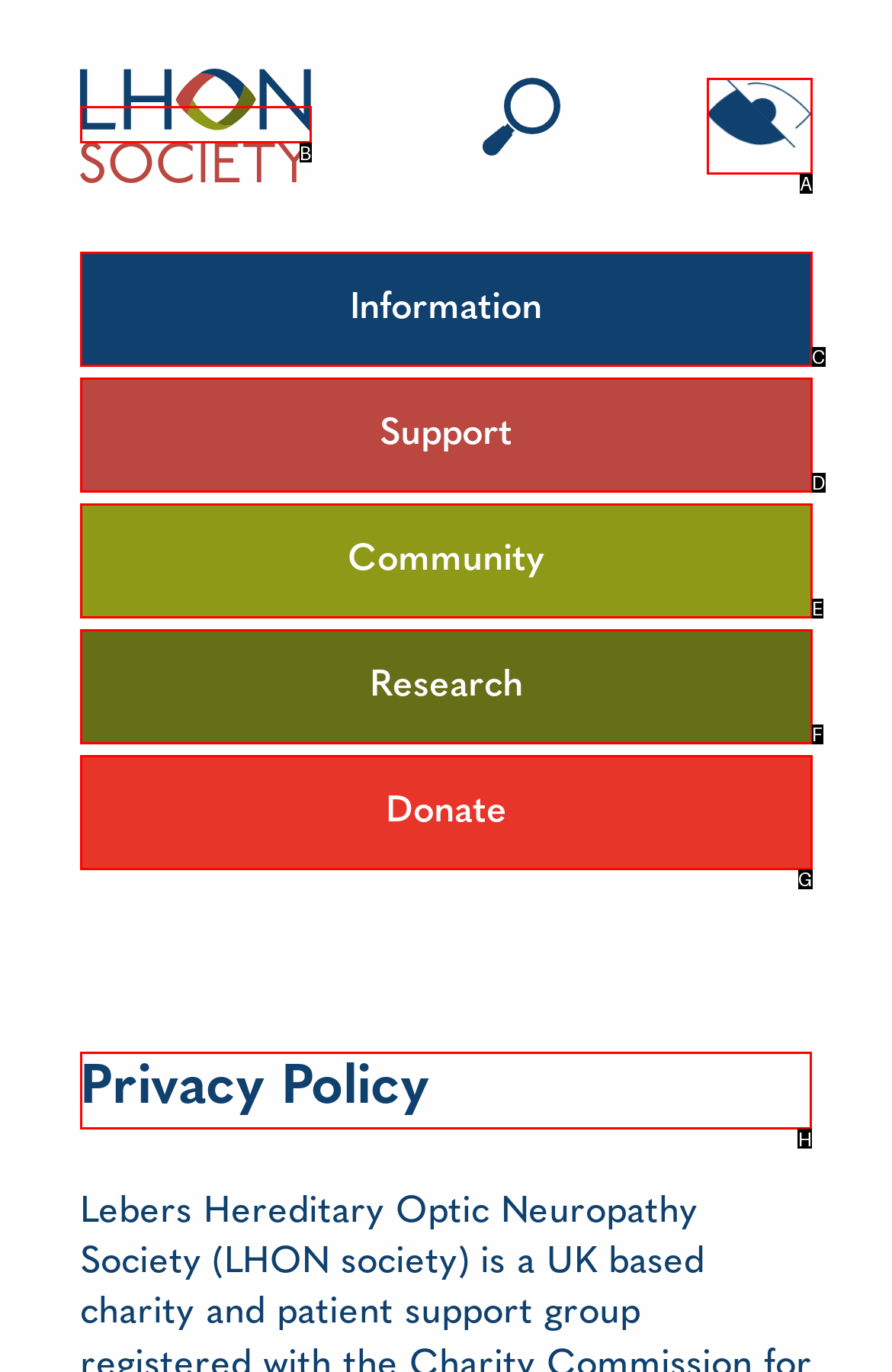Which choice should you pick to execute the task: View Privacy Policy
Respond with the letter associated with the correct option only.

H